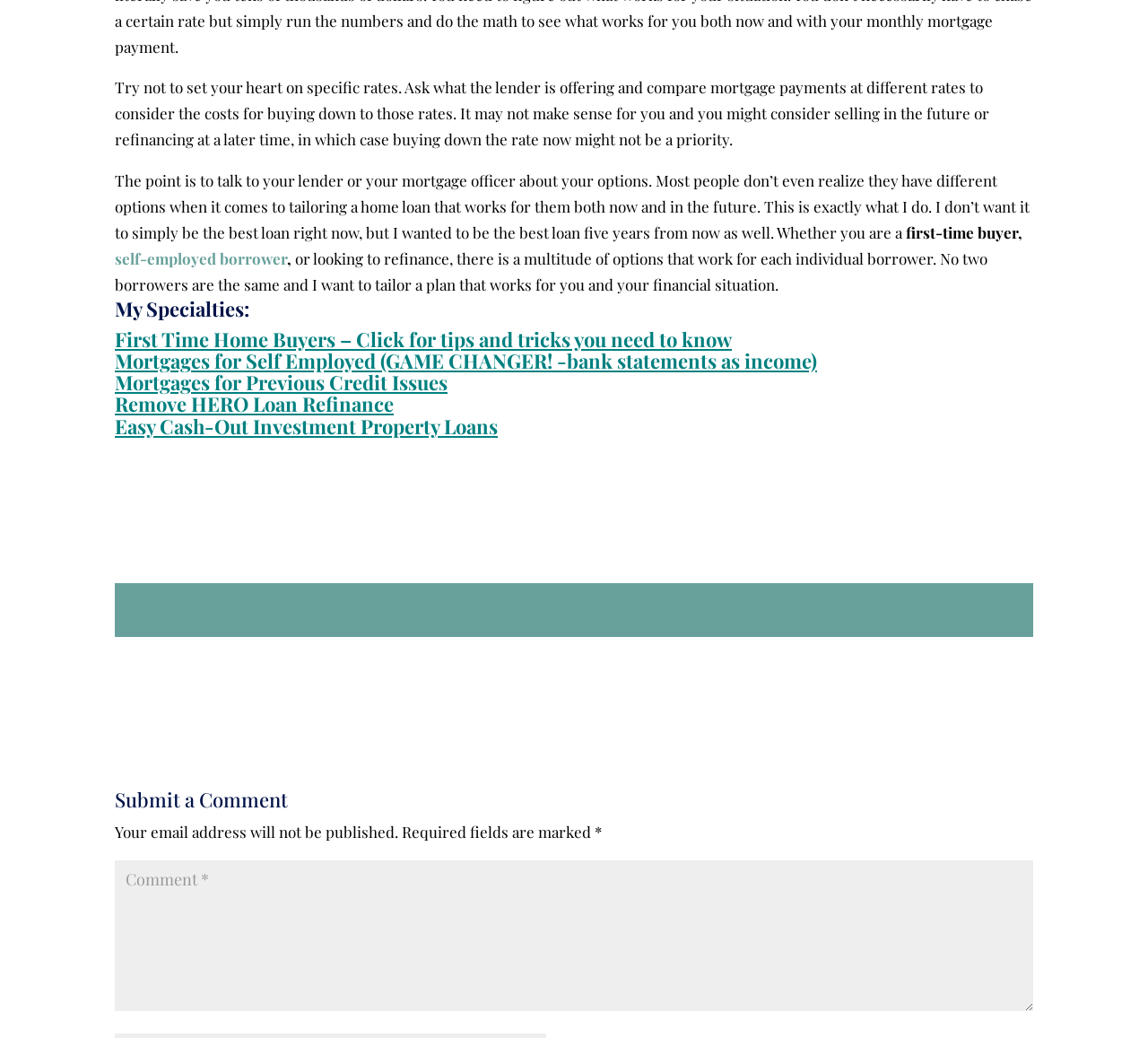Based on the element description "self-employed borrower", predict the bounding box coordinates of the UI element.

[0.1, 0.239, 0.25, 0.258]